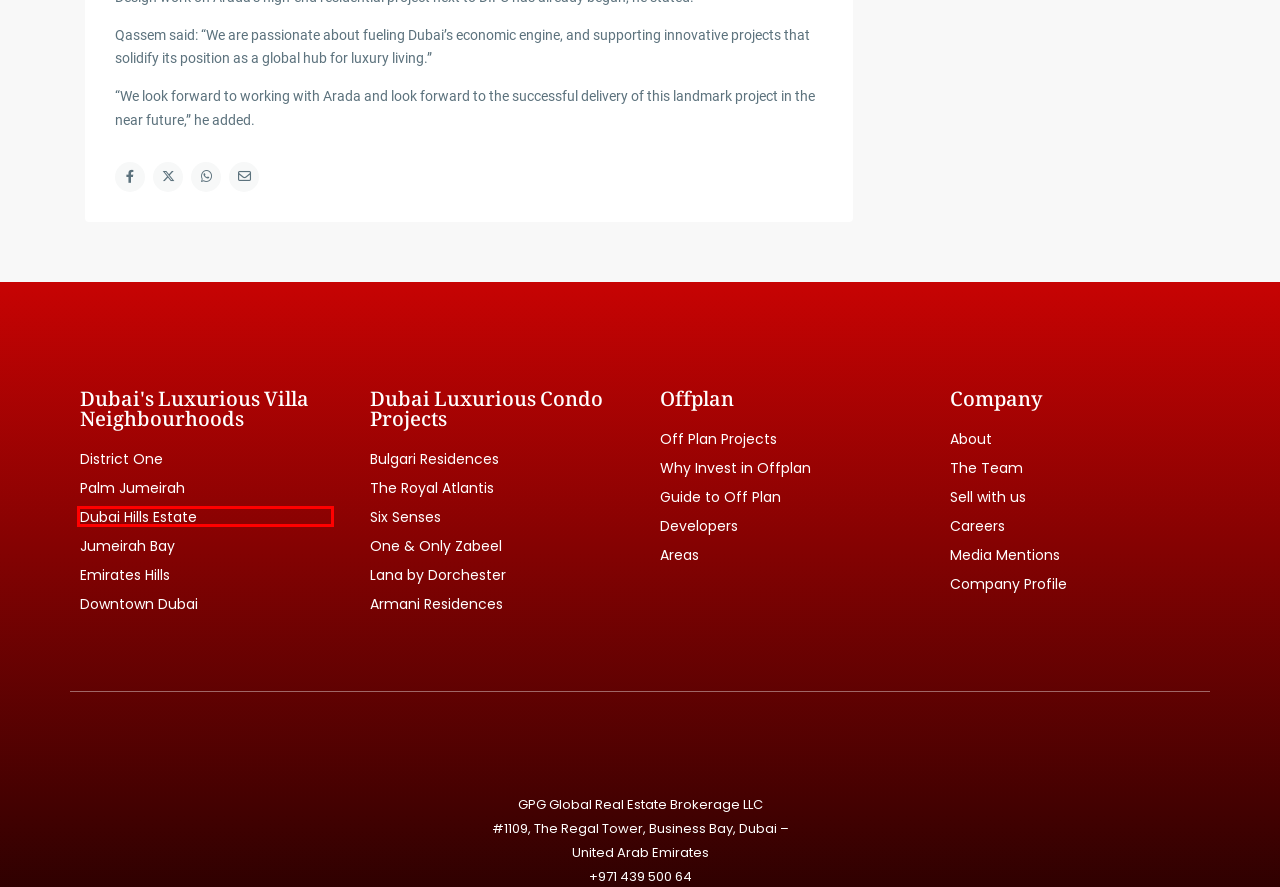Given a screenshot of a webpage with a red bounding box highlighting a UI element, determine which webpage description best matches the new webpage that appears after clicking the highlighted element. Here are the candidates:
A. Jumeirah Bay Island - GPG Global Real Estate
B. Privacy Policy - GPG Global Real Estate
C. Dubai Real Estate Agent Requirements: Your Path to Success
D. Dubai Property Updates and News | GPG Global Real Estate
E. Palm Jumeirah - GPG Global Real Estate
F. Dubai Hills Estate - GPG Global Real Estate
G. Terms & Conditions - GPG Global Real Estate
H. District One - GPG Global Real Estate

F